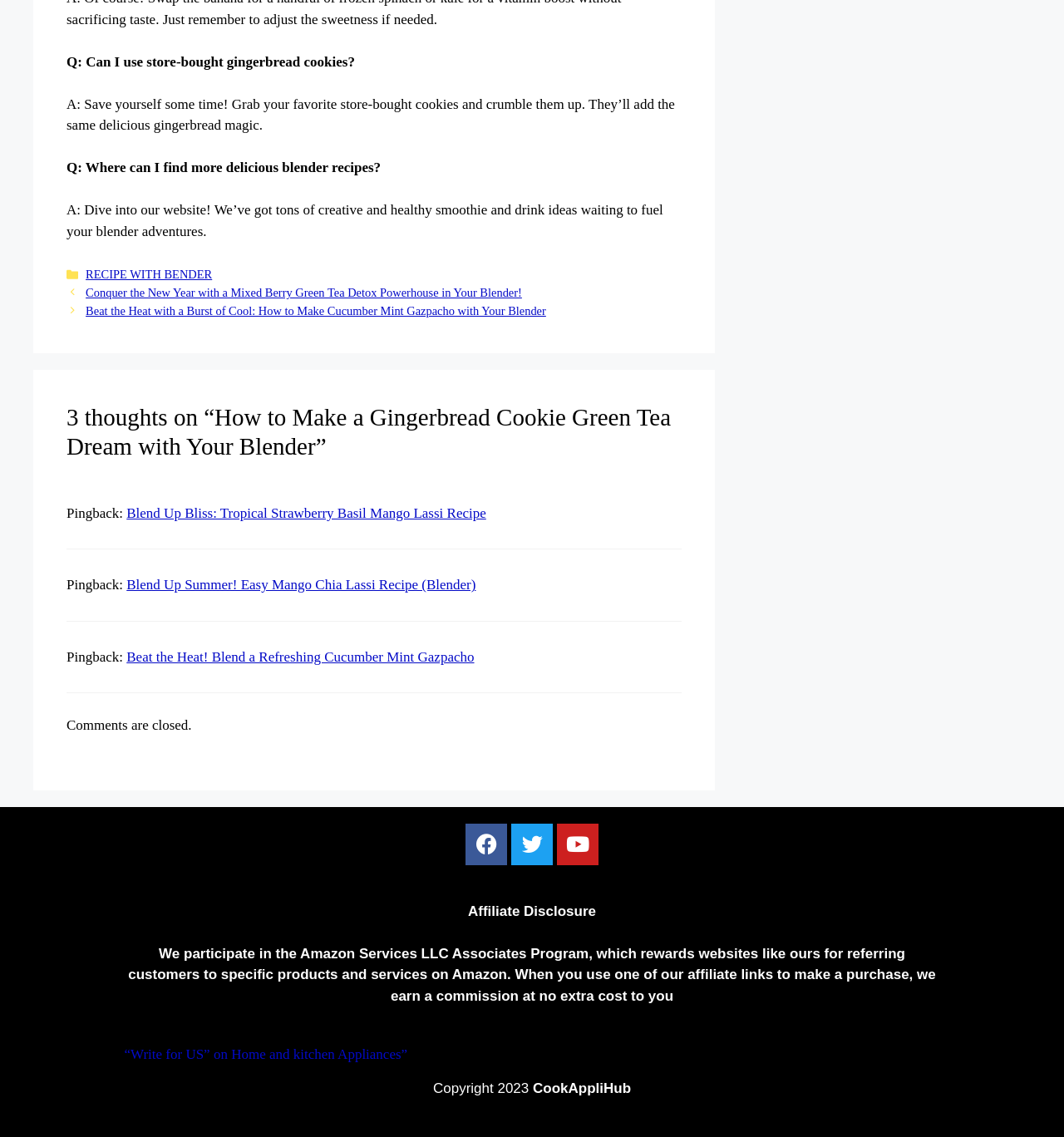Review the image closely and give a comprehensive answer to the question: Where can I find more blender recipes?

The answer to the question 'Where can I find more delicious blender recipes?' is 'Dive into our website! We’ve got tons of creative and healthy smoothie and drink ideas waiting to fuel your blender adventures.' This suggests that the website has a collection of blender recipes that users can explore.